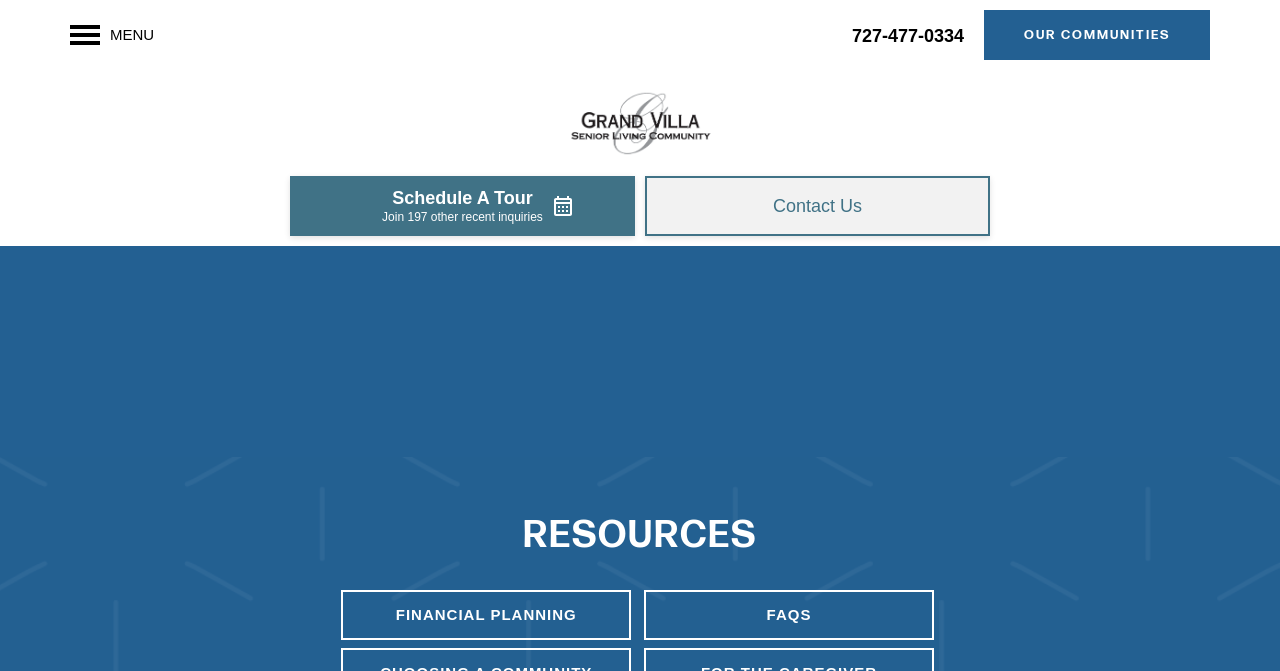Find the bounding box coordinates of the element's region that should be clicked in order to follow the given instruction: "Call the phone number". The coordinates should consist of four float numbers between 0 and 1, i.e., [left, top, right, bottom].

[0.666, 0.0, 0.753, 0.104]